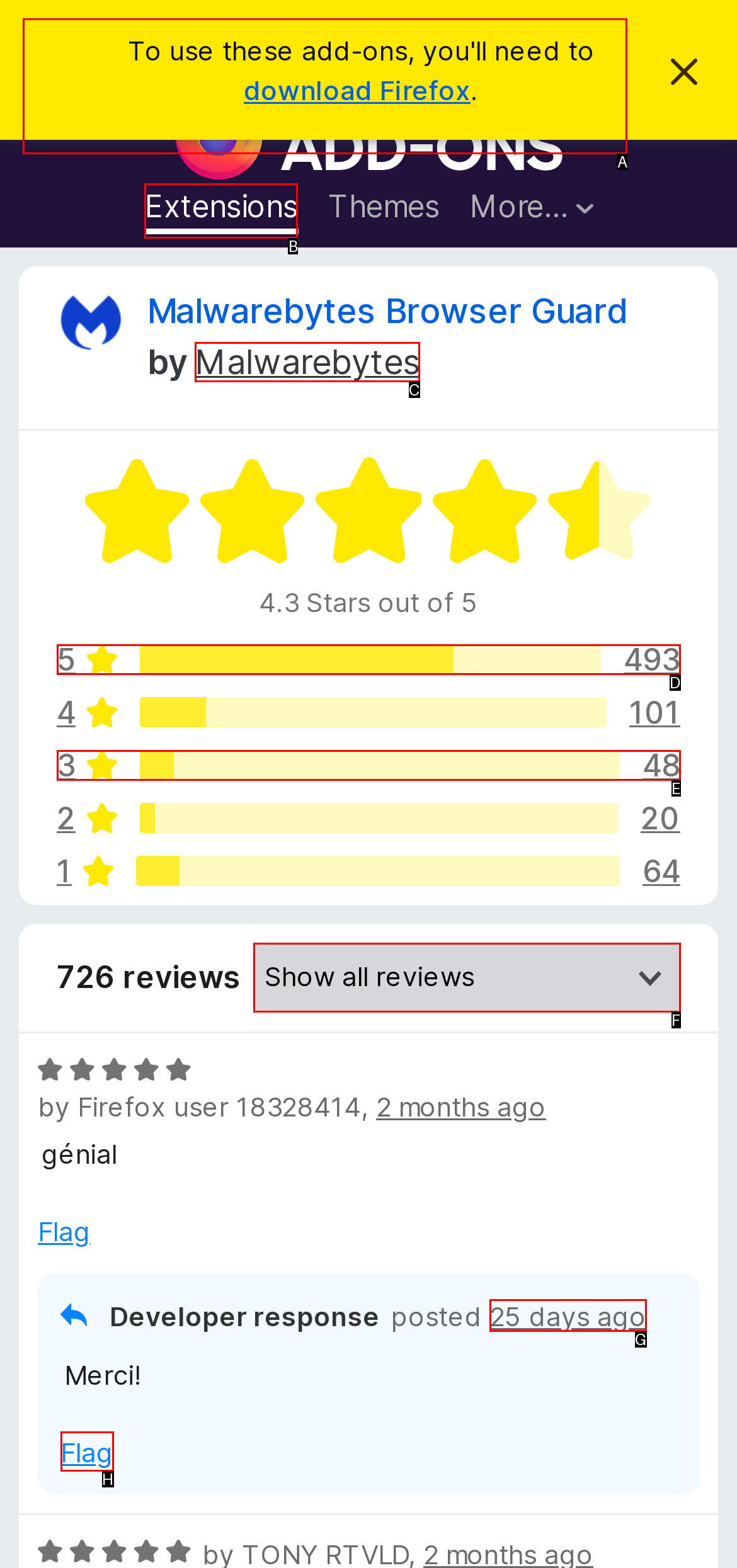Select the proper HTML element to perform the given task: Search for add-ons Answer with the corresponding letter from the provided choices.

A